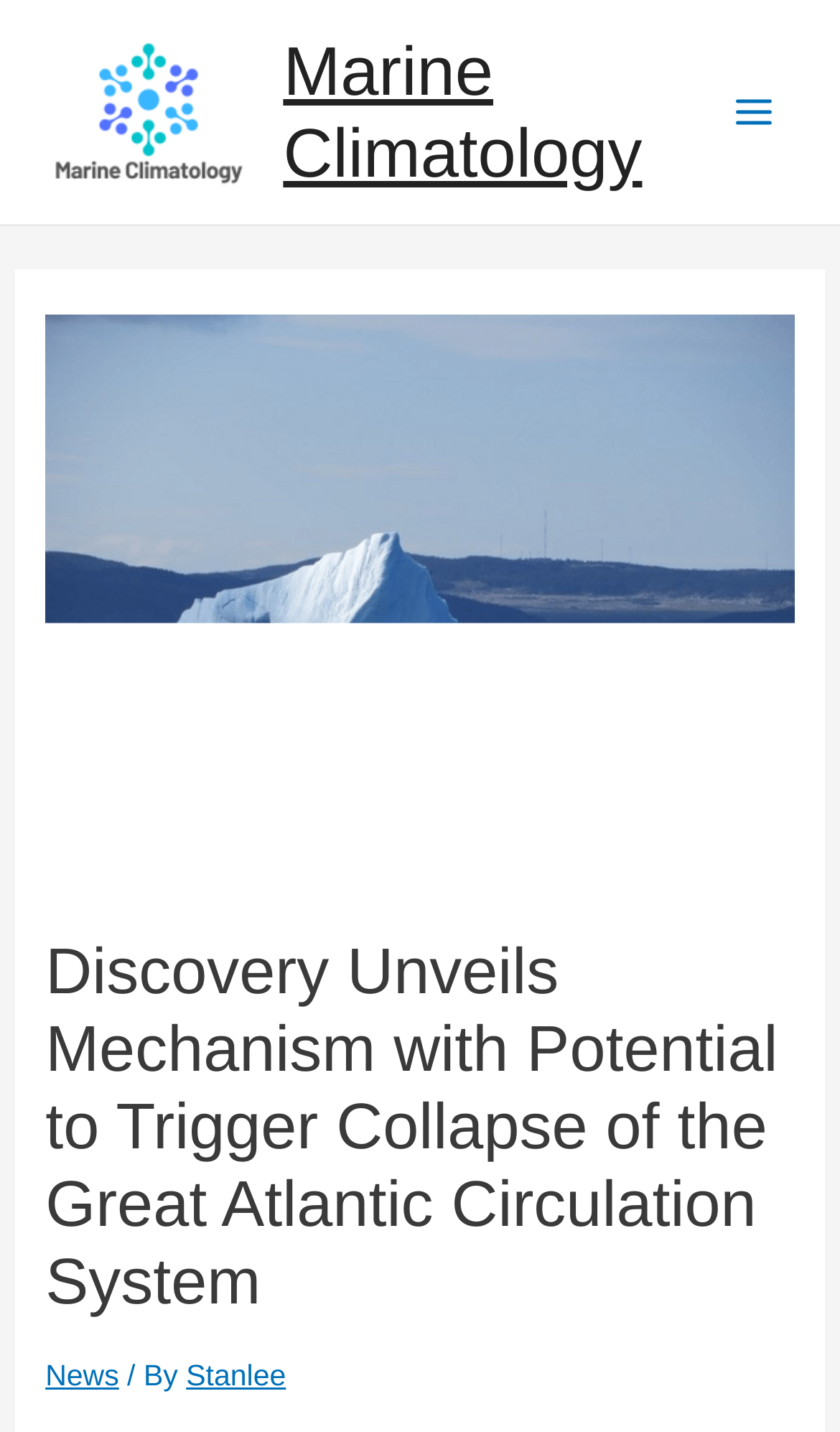Give a detailed account of the webpage.

The webpage is about a scientific discovery related to the Great Atlantic Circulation System, specifically a mechanism that could trigger its collapse. 

At the top-left corner, there is an image with the text "Marine Climatology" and a link with the same text. To the right of this image, there is another link with the same text "Marine Climatology". 

On the top-right corner, there is a button labeled "Main Menu" with an image beside it. Below this button, there is a large header section that spans almost the entire width of the page. Within this header, there is a large image related to the discovery, followed by a heading that summarizes the discovery. The heading is "Discovery Unveils Mechanism with Potential to Trigger Collapse of the Great Atlantic Circulation System". 

Below the heading, there are three elements aligned horizontally. The first is a link labeled "News", followed by a static text "/ By", and then a link labeled "Stanlee".